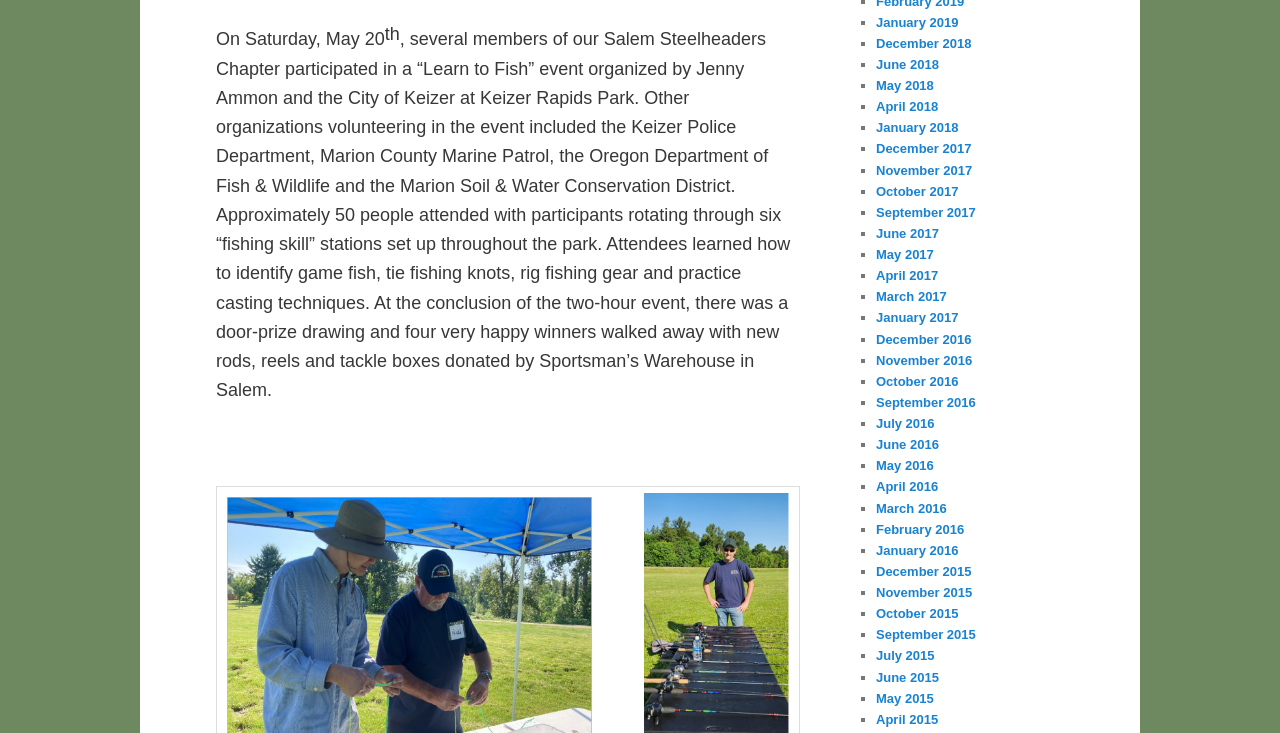Determine the bounding box coordinates of the clickable region to follow the instruction: "Click on January 2019".

[0.684, 0.02, 0.749, 0.041]